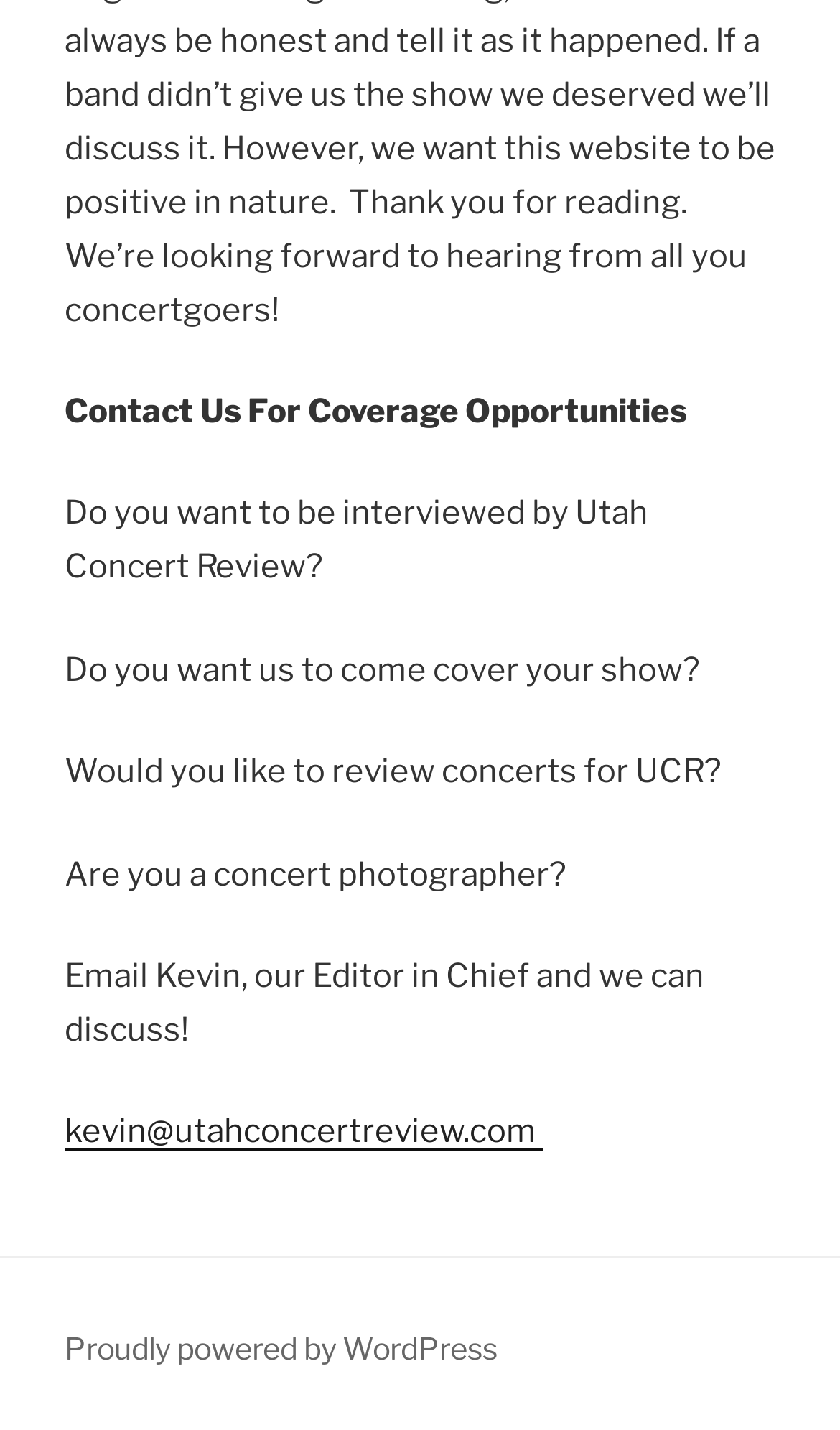Locate the bounding box of the user interface element based on this description: "kevin@utahconcertreview.com".

[0.077, 0.778, 0.646, 0.805]